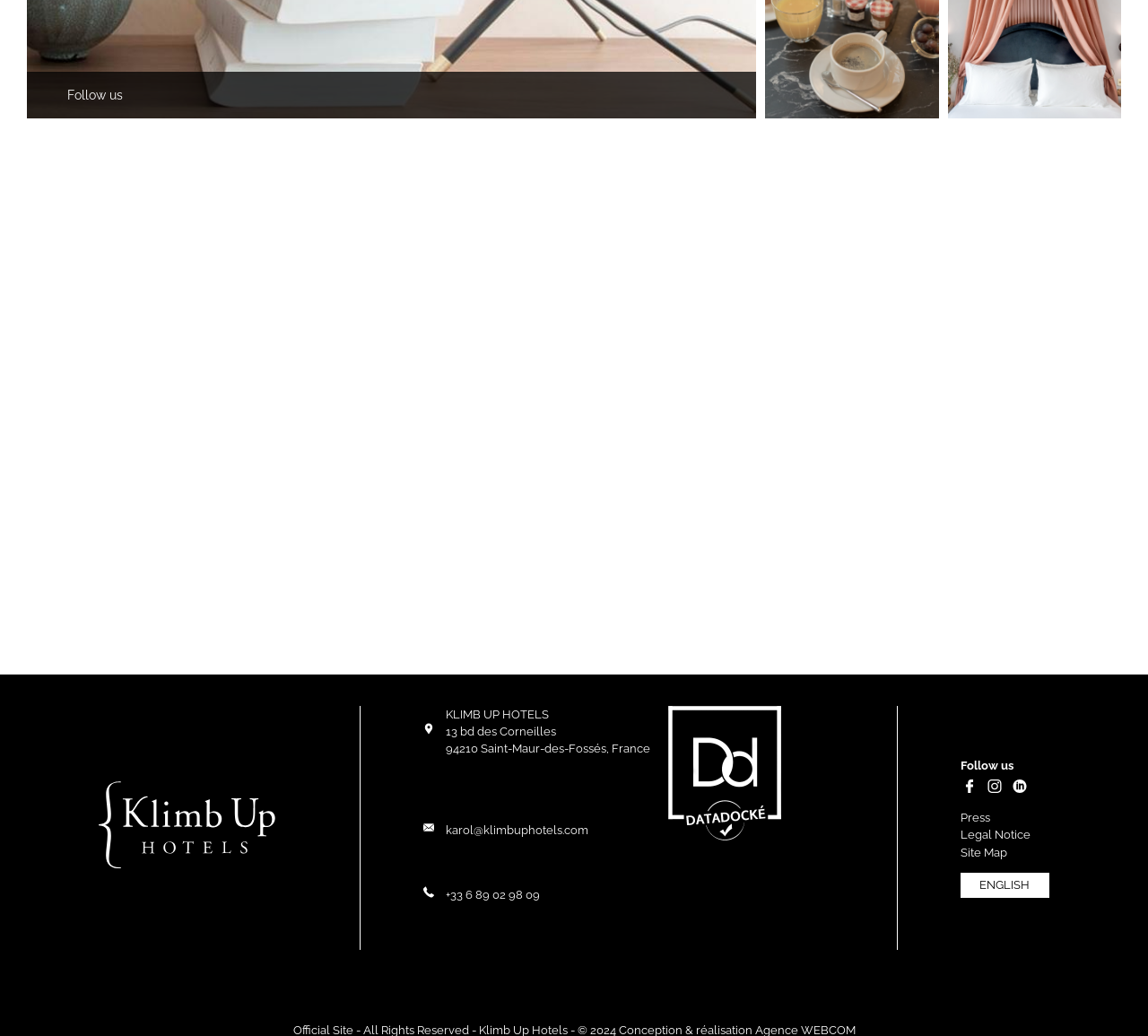Locate the bounding box coordinates of the clickable element to fulfill the following instruction: "View the press page". Provide the coordinates as four float numbers between 0 and 1 in the format [left, top, right, bottom].

[0.837, 0.783, 0.862, 0.796]